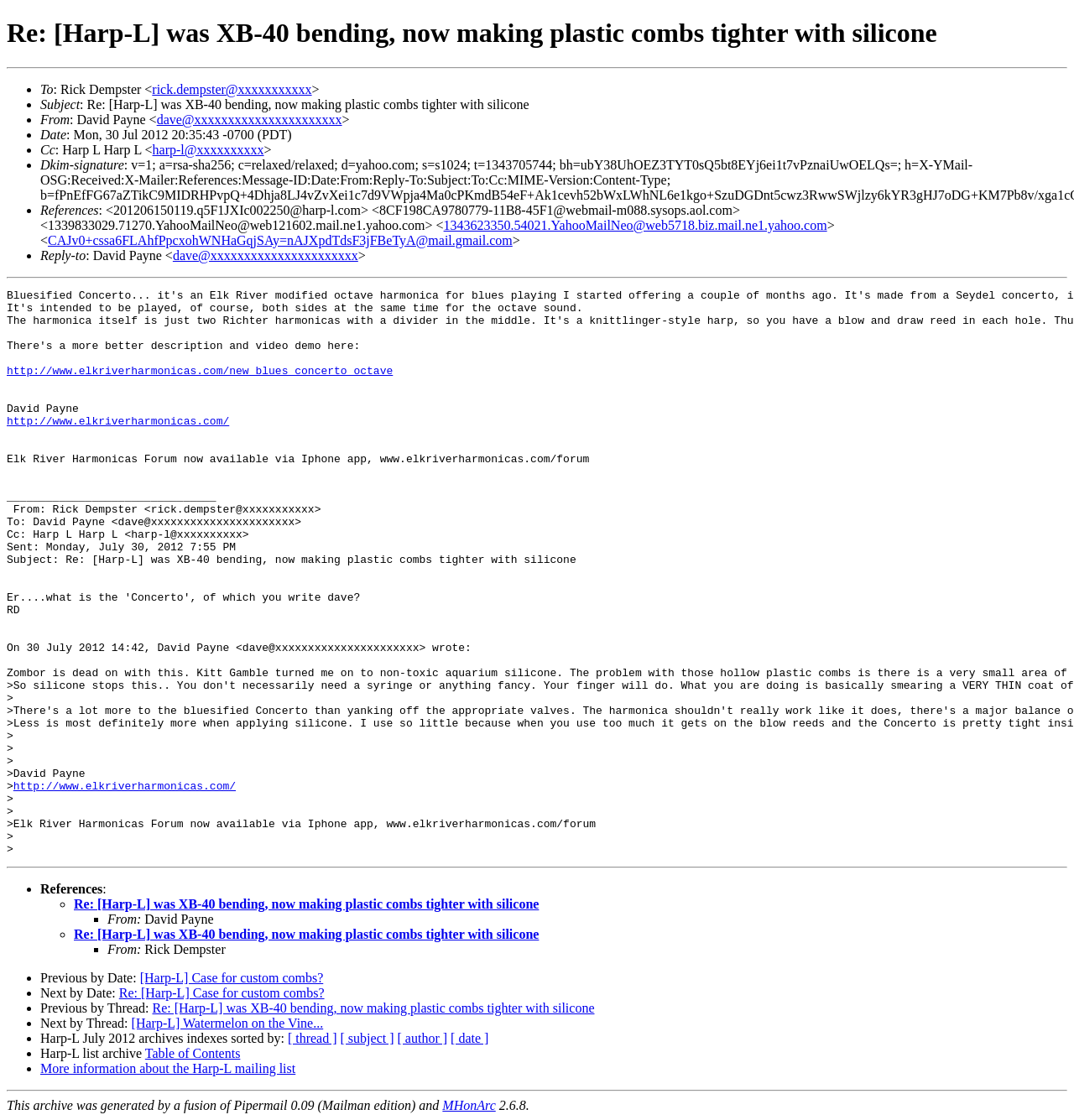Give a concise answer of one word or phrase to the question: 
Who is the sender of the email?

David Payne